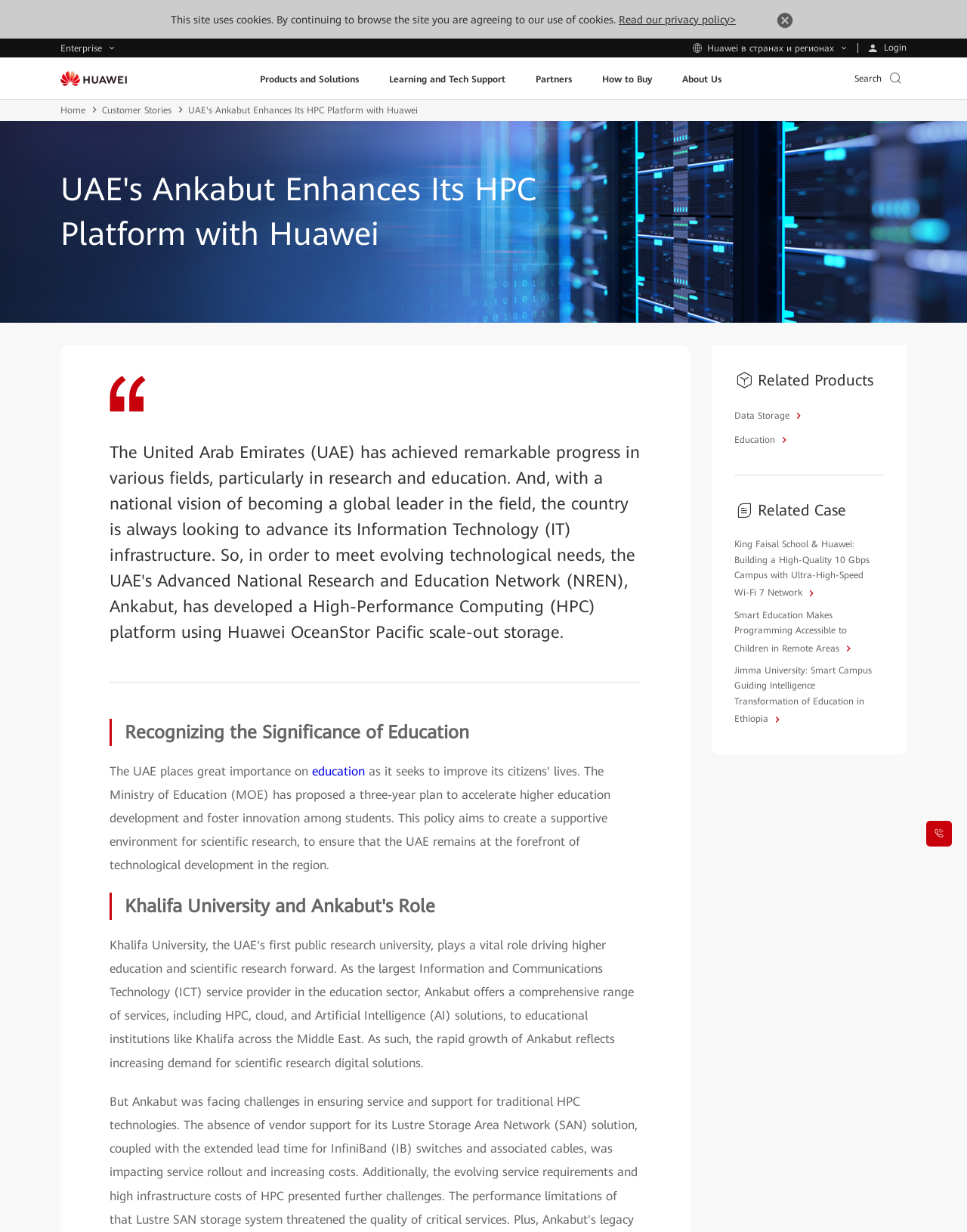Identify the bounding box coordinates of the area that should be clicked in order to complete the given instruction: "Go to the home page". The bounding box coordinates should be four float numbers between 0 and 1, i.e., [left, top, right, bottom].

[0.062, 0.082, 0.105, 0.097]